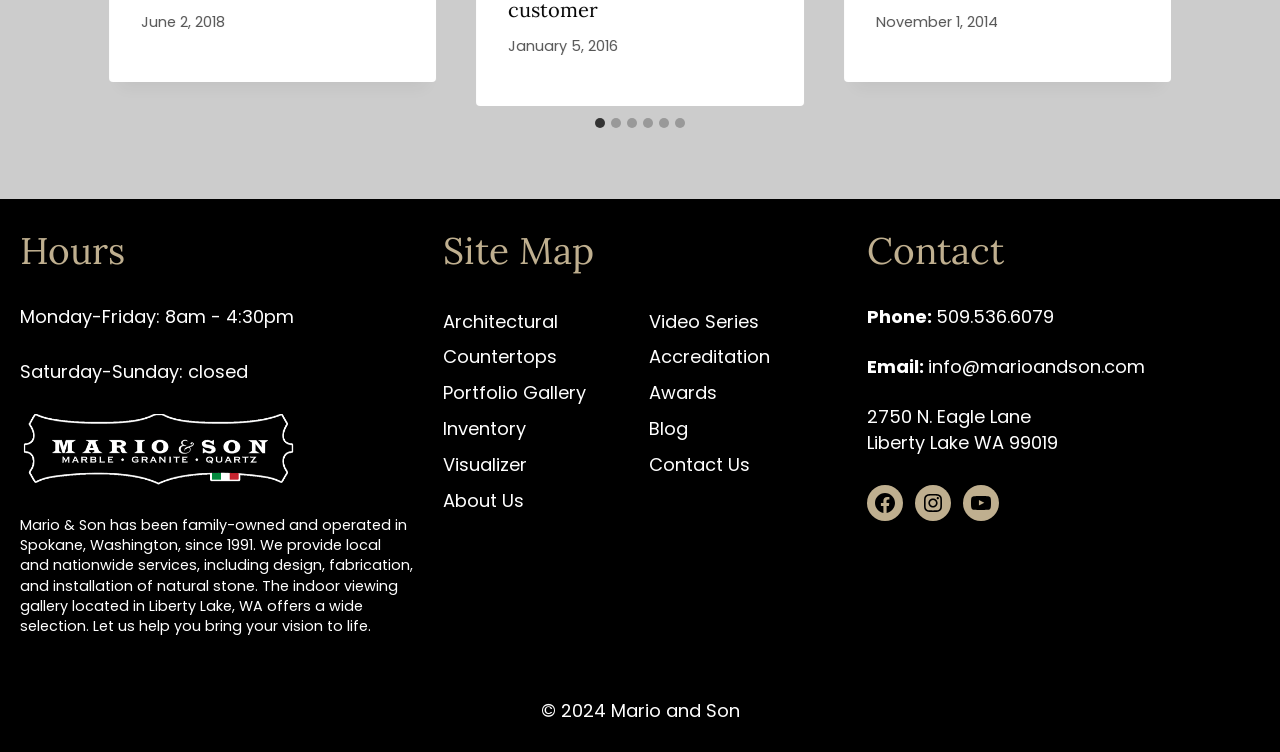Can you find the bounding box coordinates of the area I should click to execute the following instruction: "Contact us by phone"?

[0.731, 0.404, 0.823, 0.437]